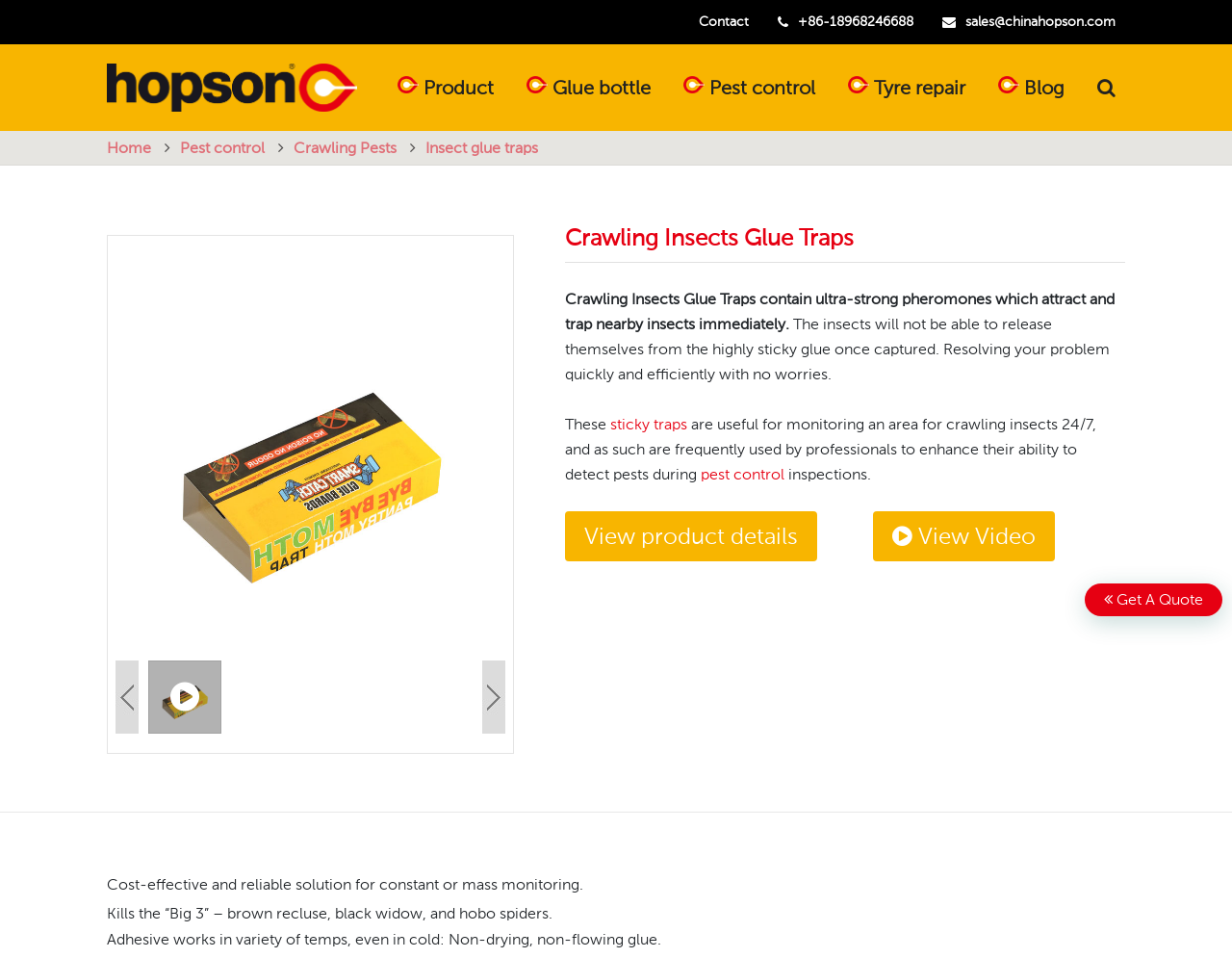Could you highlight the region that needs to be clicked to execute the instruction: "View product details"?

[0.459, 0.534, 0.663, 0.586]